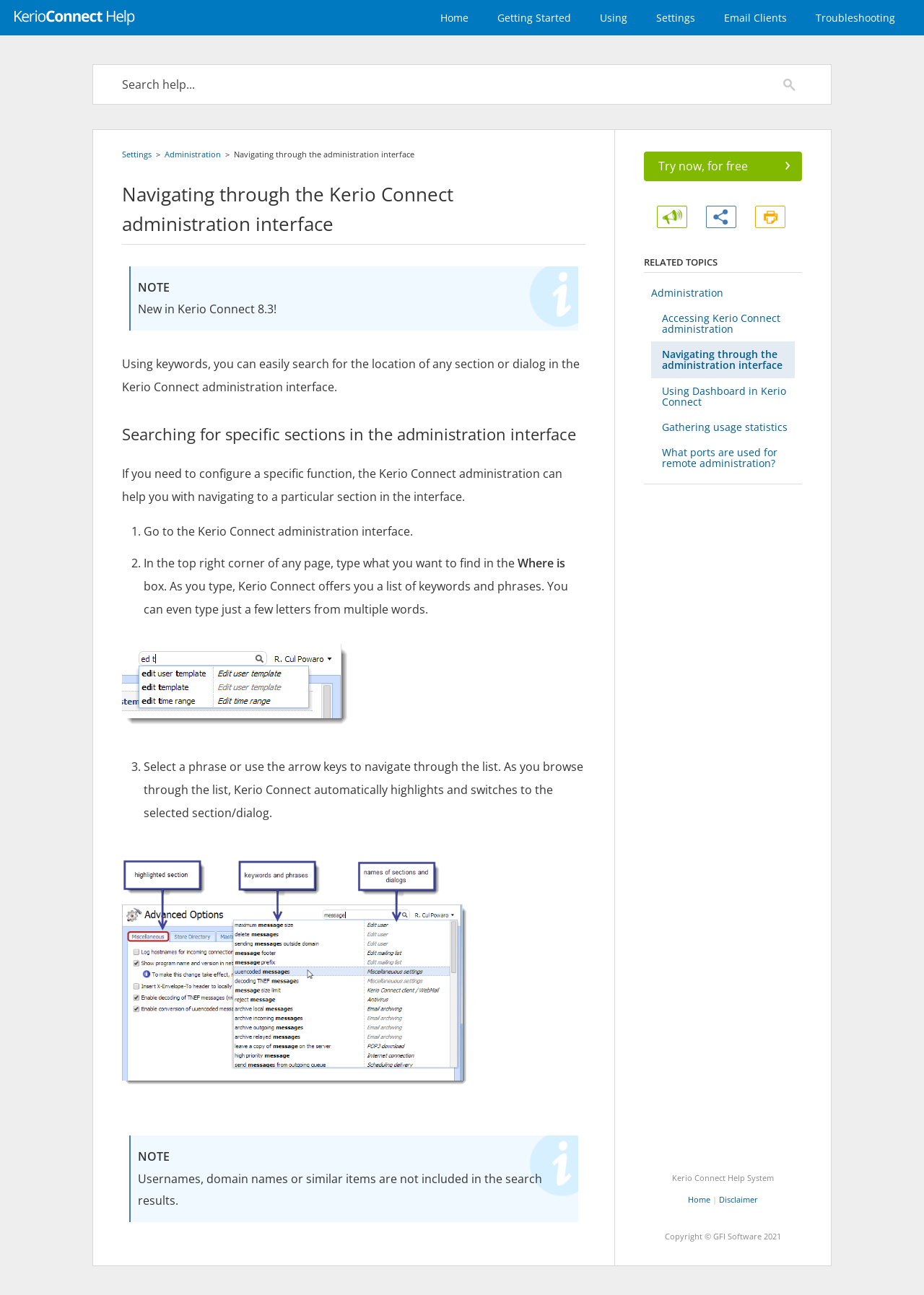Select the bounding box coordinates of the element I need to click to carry out the following instruction: "Read the latest blog posts".

None